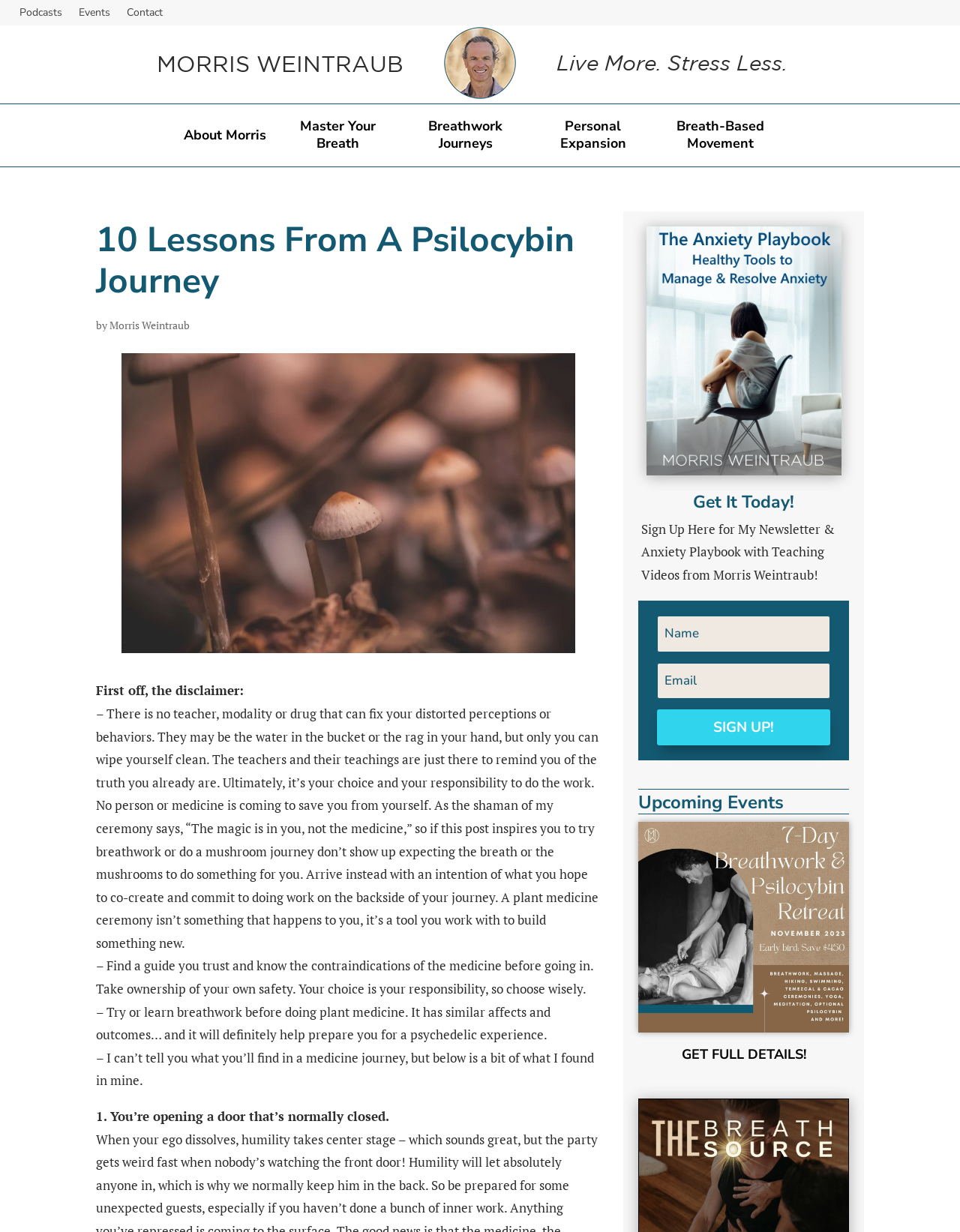Could you specify the bounding box coordinates for the clickable section to complete the following instruction: "Enter your email in the newsletter signup field"?

[0.684, 0.5, 0.865, 0.529]